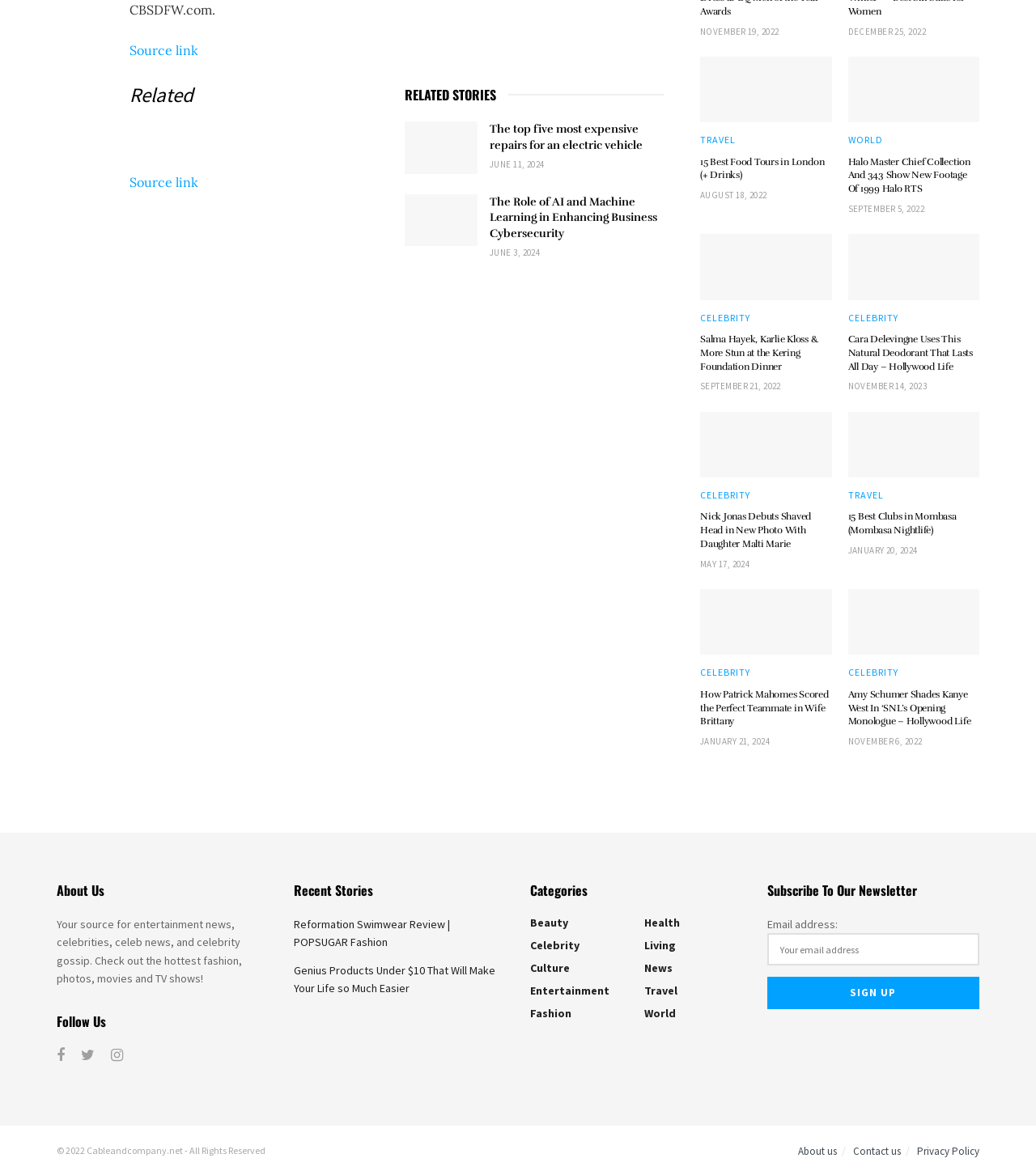What is the purpose of the webpage?
Based on the image, respond with a single word or phrase.

Entertainment news